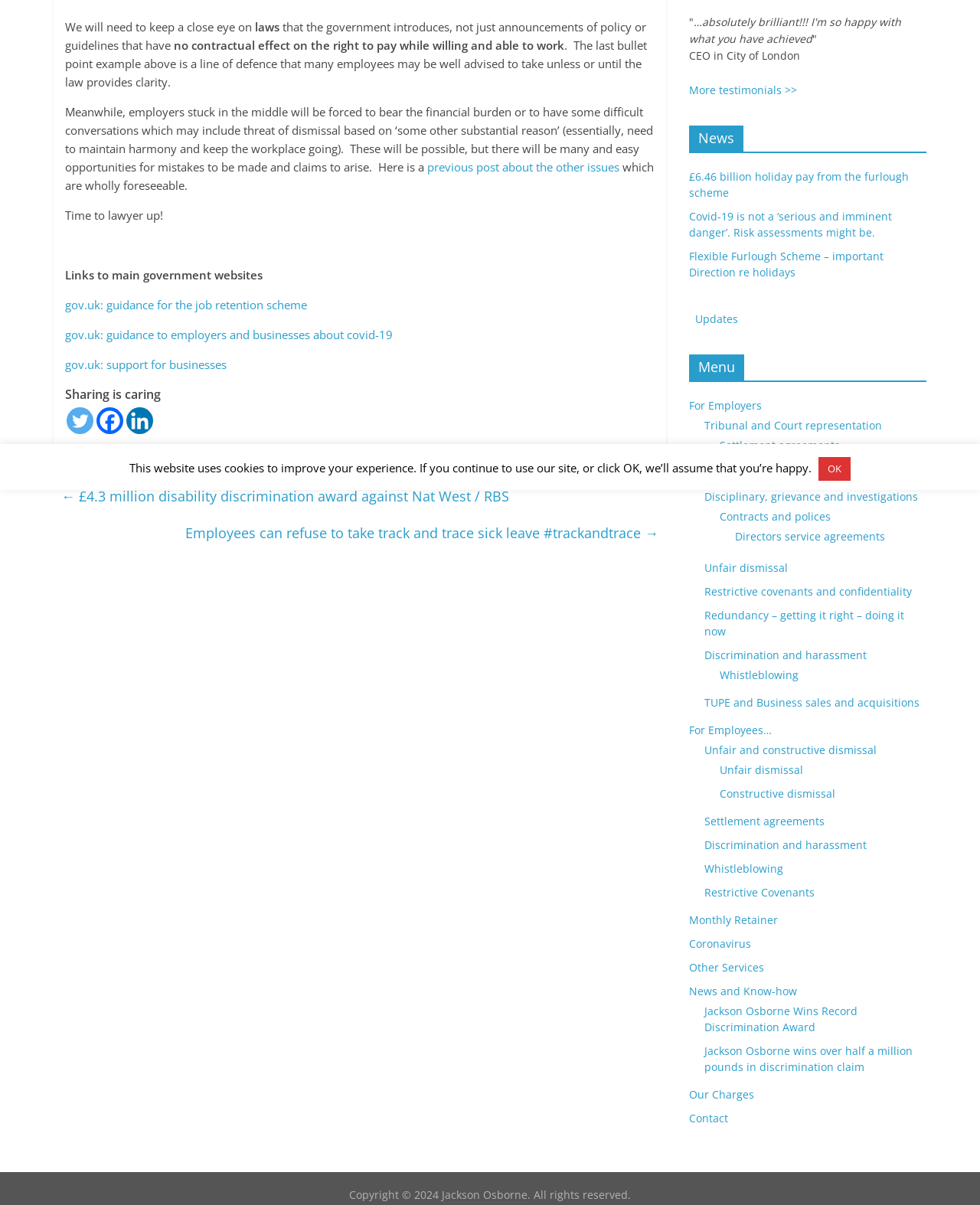From the webpage screenshot, identify the region described by Directors service agreements. Provide the bounding box coordinates as (top-left x, top-left y, bottom-right x, bottom-right y), with each value being a floating point number between 0 and 1.

[0.75, 0.439, 0.903, 0.451]